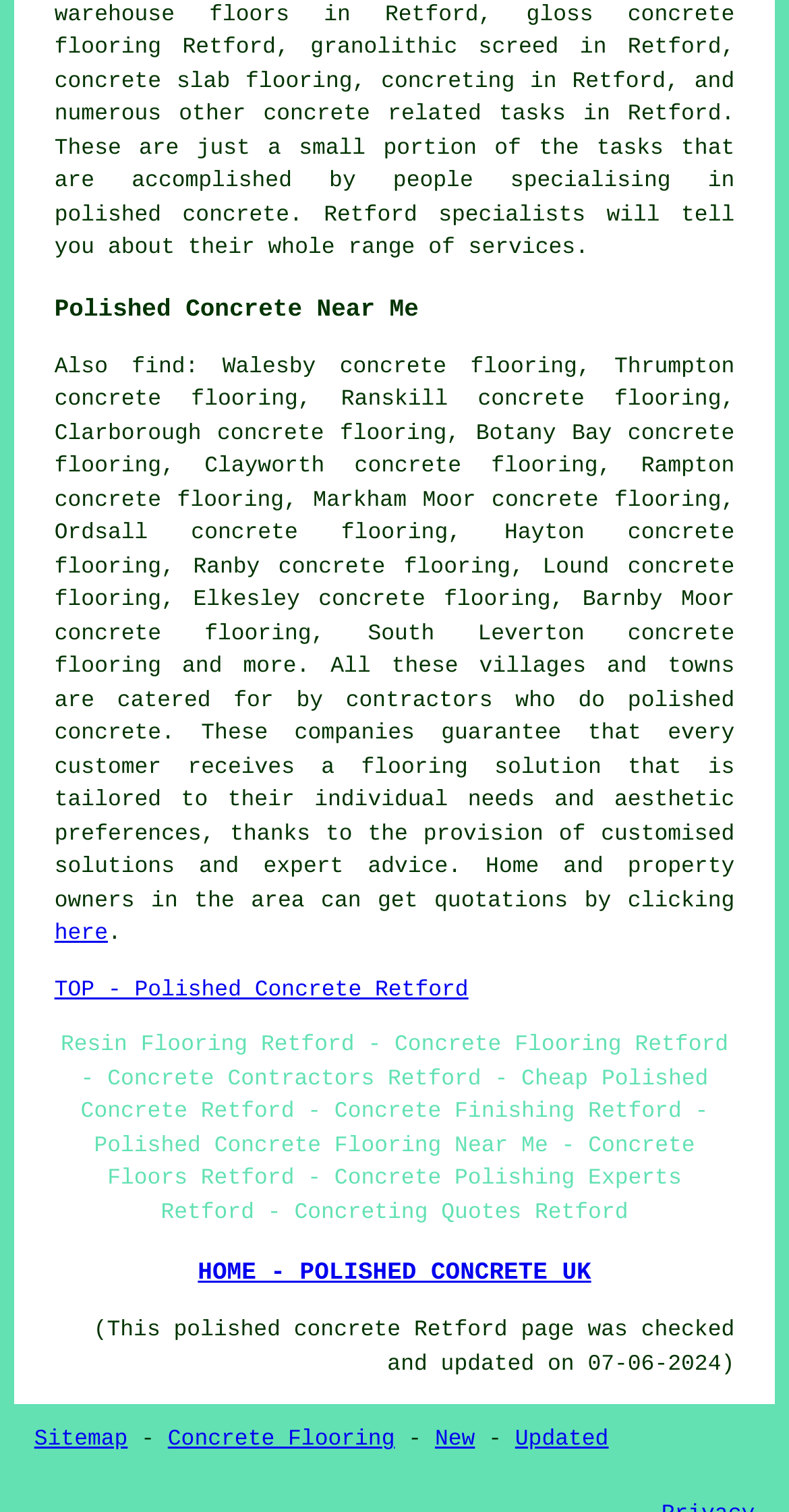Use a single word or phrase to answer the question:
What is the main topic of this webpage?

Polished Concrete